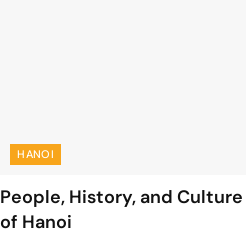What is the aesthetic of the layout?
Look at the image and provide a detailed response to the question.

The layout of the image conveys a clean and modern aesthetic, which invites readers to explore the intriguing narrative that surrounds Hanoi, suggesting a well-organized and visually appealing presentation of information.